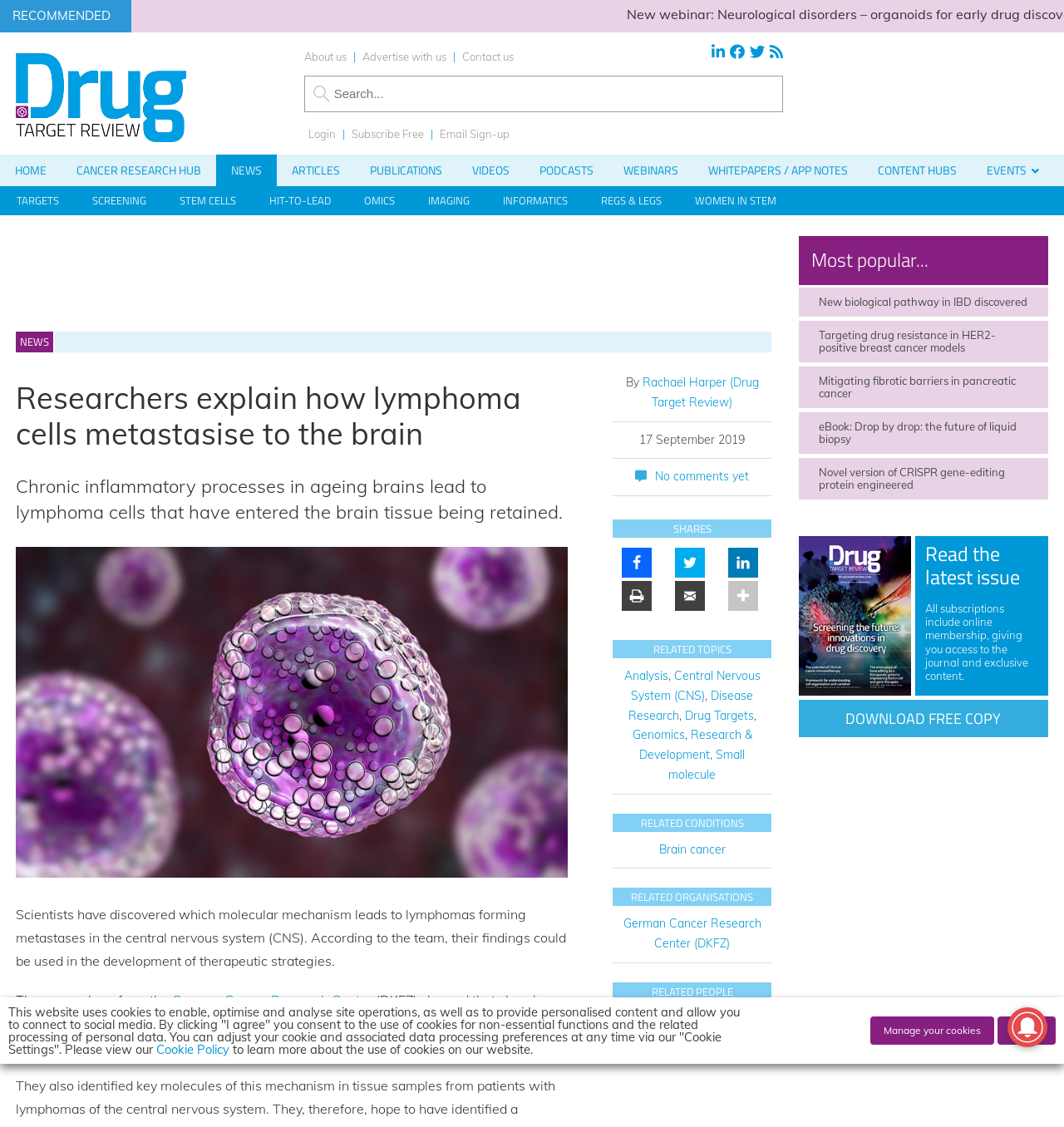Create a detailed description of the webpage's content and layout.

This webpage is about a research article discussing how chronic inflammatory processes in ageing brains lead to lymphoma cells that have entered the brain tissue being retained. 

At the top of the page, there is a heading "RECOMMENDED" followed by a link to a webinar about neurological disorders. Below this, there are several links to different sections of the website, including "About us", "Advertise with us", and "Contact us". 

To the right of these links, there is a search bar with a "SEARCH" label. Below the search bar, there are links to "Login" and "Subscribe Free". 

The main content of the page is divided into sections. The first section has a heading "NEWS" and contains an article about researchers explaining how lymphoma cells metastasise to the brain. The article is divided into several paragraphs, with links to related topics and organizations throughout. 

Below the article, there are several sections with headings "SHARES", "RELATED TOPICS", "RELATED CONDITIONS", "RELATED ORGANISATIONS", and "RELATED PEOPLE". Each of these sections contains links to related content. 

To the right of the main content, there is a complementary section with a heading "Most popular..." and a link to a related article.